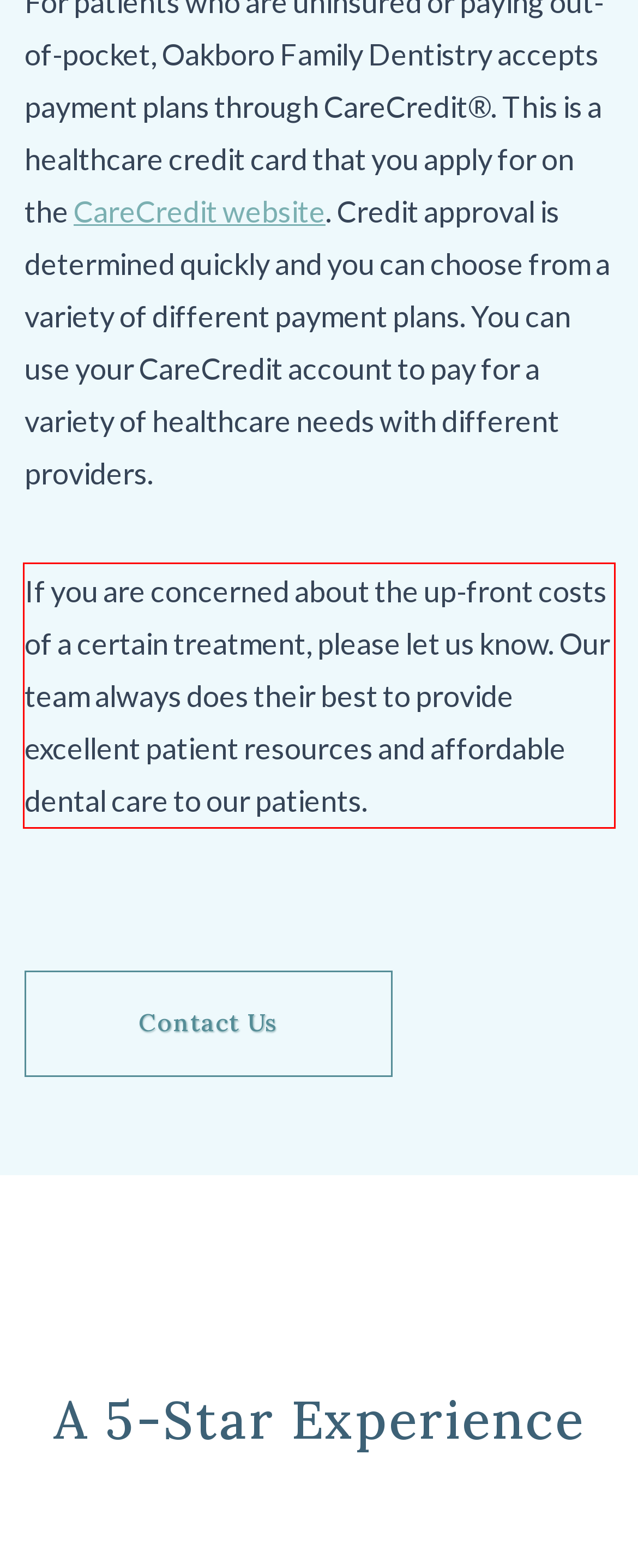Analyze the screenshot of the webpage and extract the text from the UI element that is inside the red bounding box.

If you are concerned about the up-front costs of a certain treatment, please let us know. Our team always does their best to provide excellent patient resources and affordable dental care to our patients.